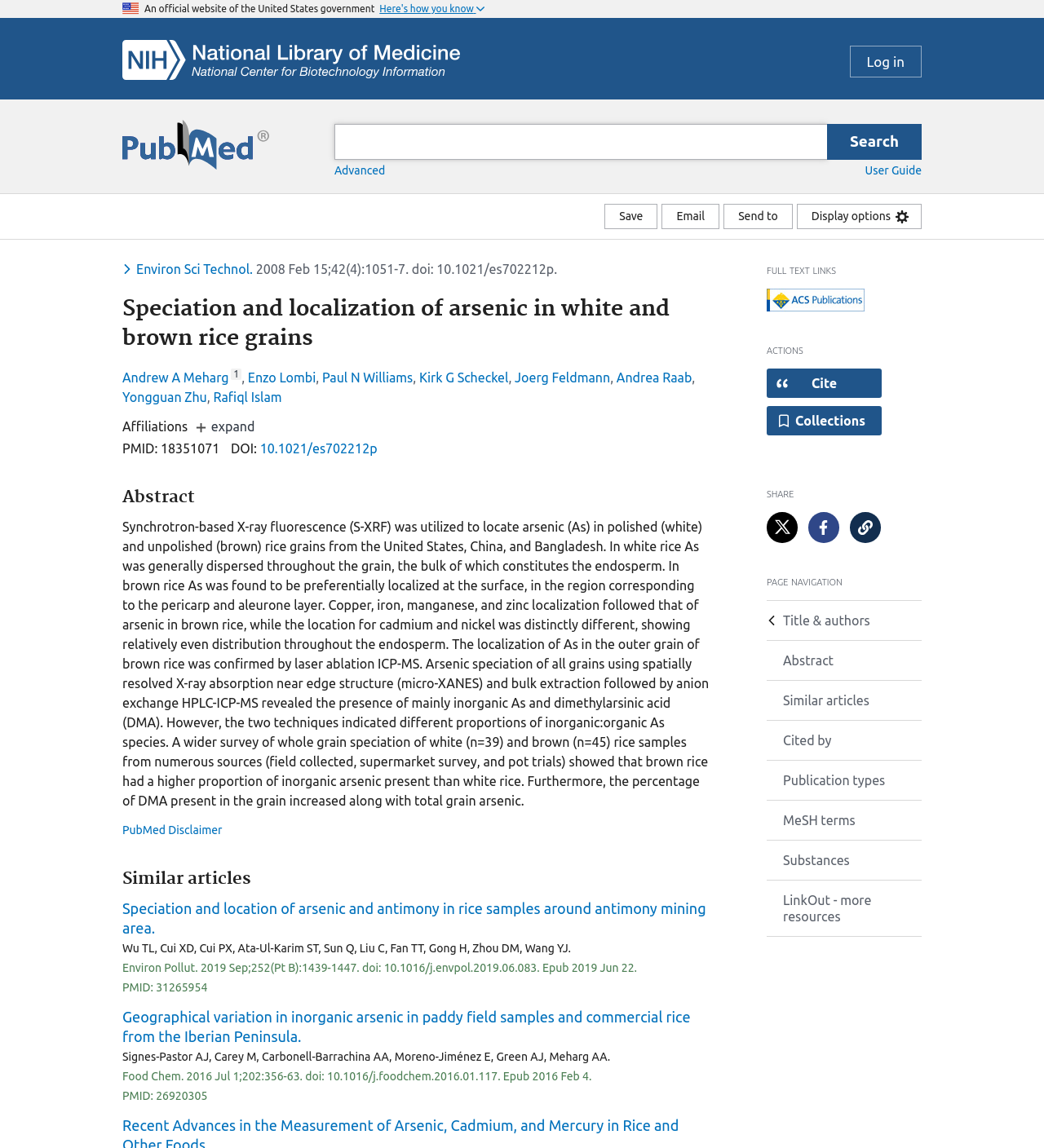Please identify the bounding box coordinates of the clickable region that I should interact with to perform the following instruction: "Save article". The coordinates should be expressed as four float numbers between 0 and 1, i.e., [left, top, right, bottom].

[0.579, 0.178, 0.63, 0.2]